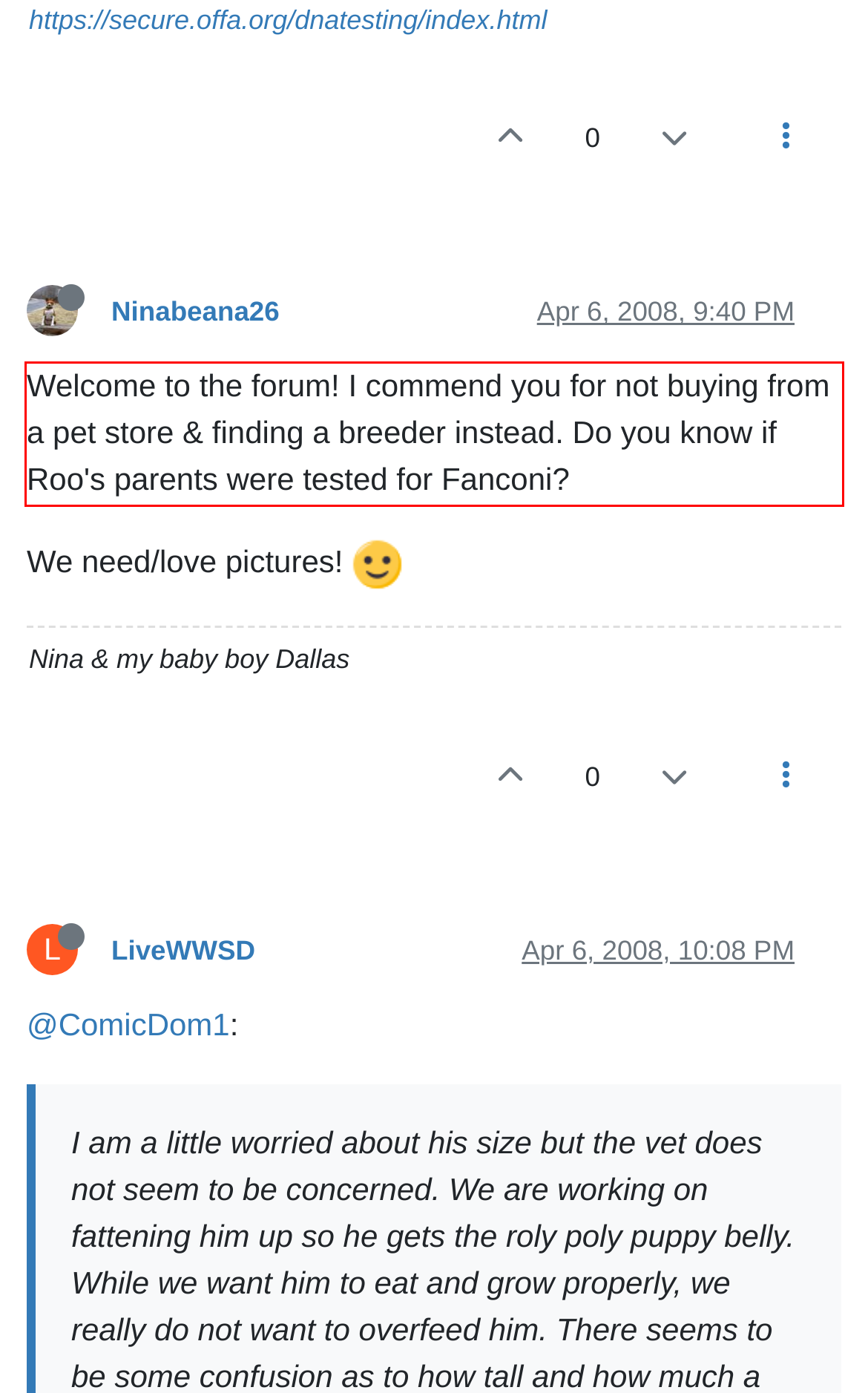From the screenshot of the webpage, locate the red bounding box and extract the text contained within that area.

Welcome to the forum! I commend you for not buying from a pet store & finding a breeder instead. Do you know if Roo's parents were tested for Fanconi?